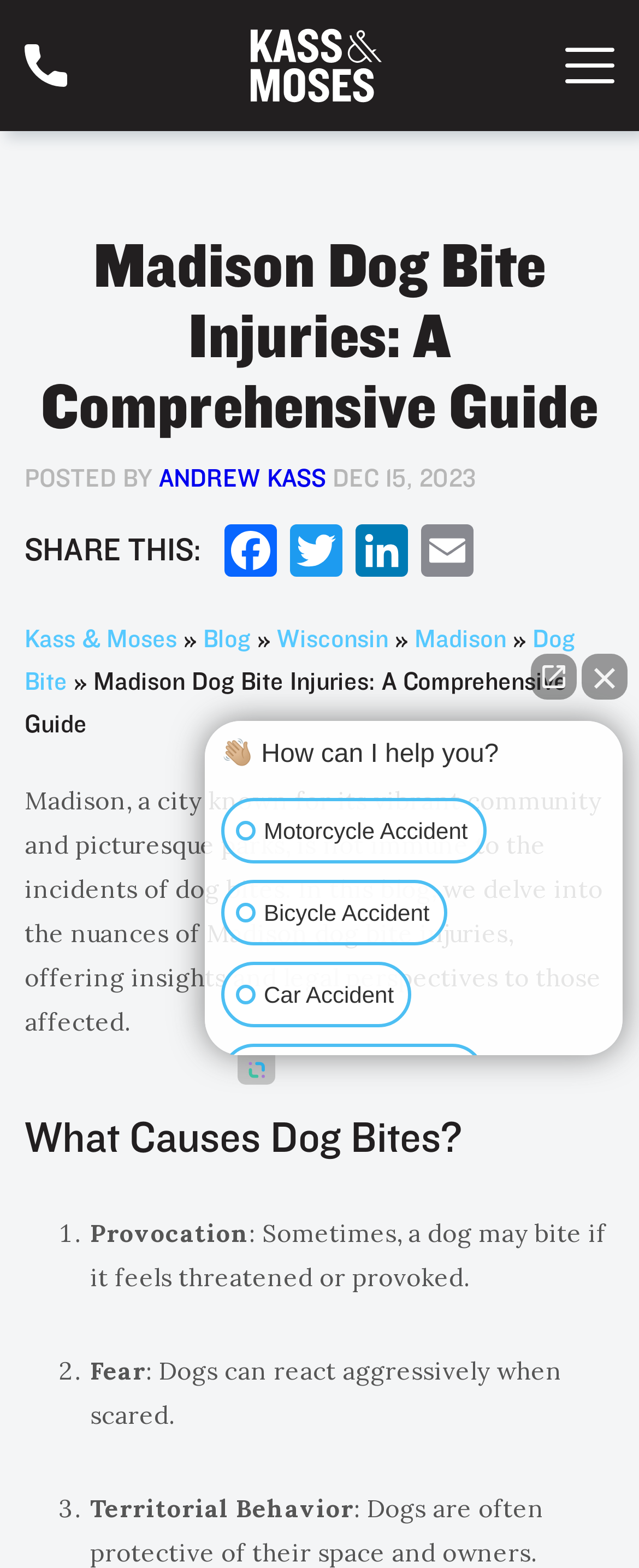Please identify the bounding box coordinates for the region that you need to click to follow this instruction: "Read the blog post about dog bites".

[0.038, 0.424, 0.887, 0.471]